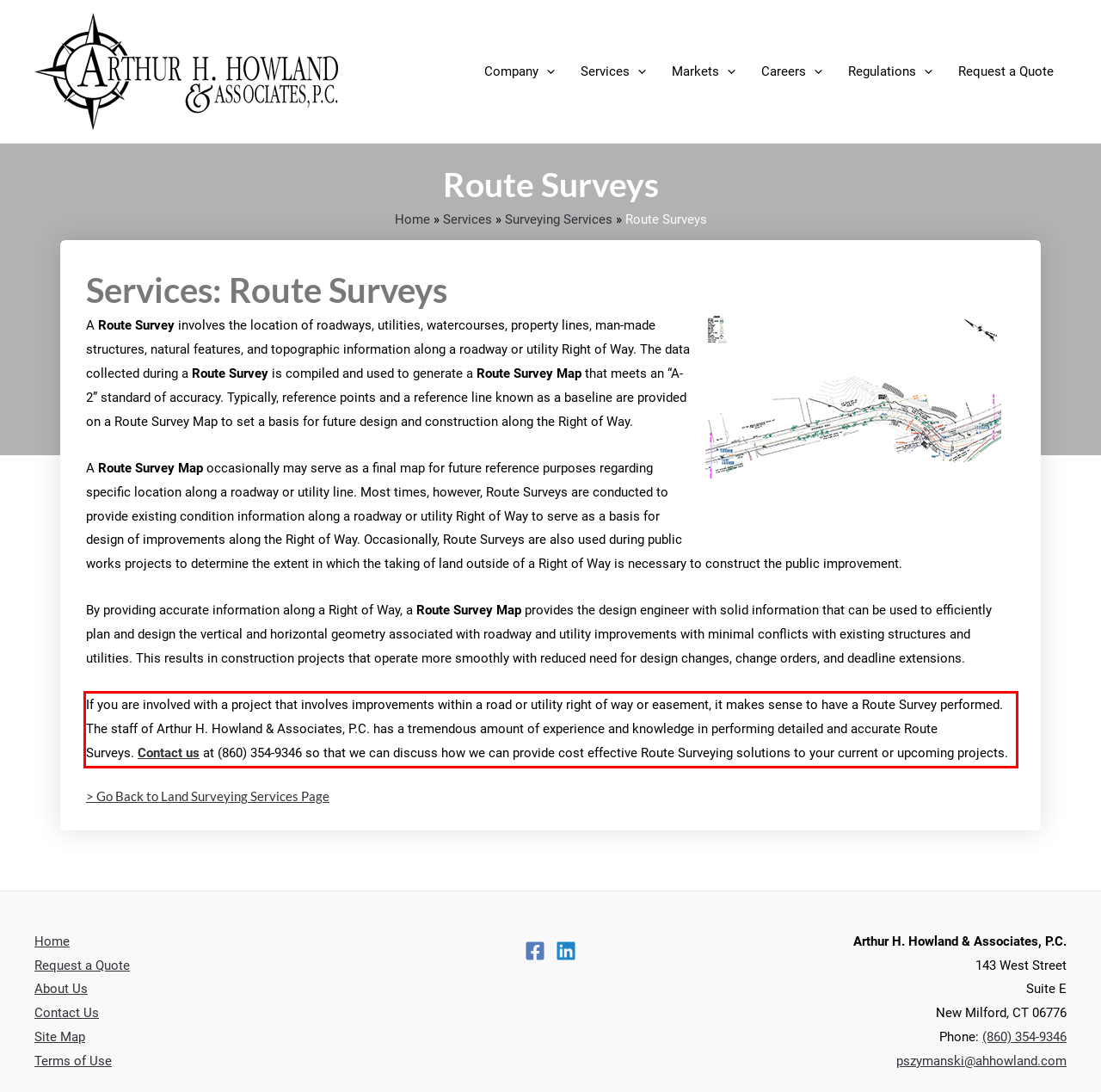You have a screenshot of a webpage with a red bounding box. Identify and extract the text content located inside the red bounding box.

If you are involved with a project that involves improvements within a road or utility right of way or easement, it makes sense to have a Route Survey performed. The staff of Arthur H. Howland & Associates, P.C. has a tremendous amount of experience and knowledge in performing detailed and accurate Route Surveys. Contact us at (860) 354-9346 so that we can discuss how we can provide cost effective Route Surveying solutions to your current or upcoming projects.